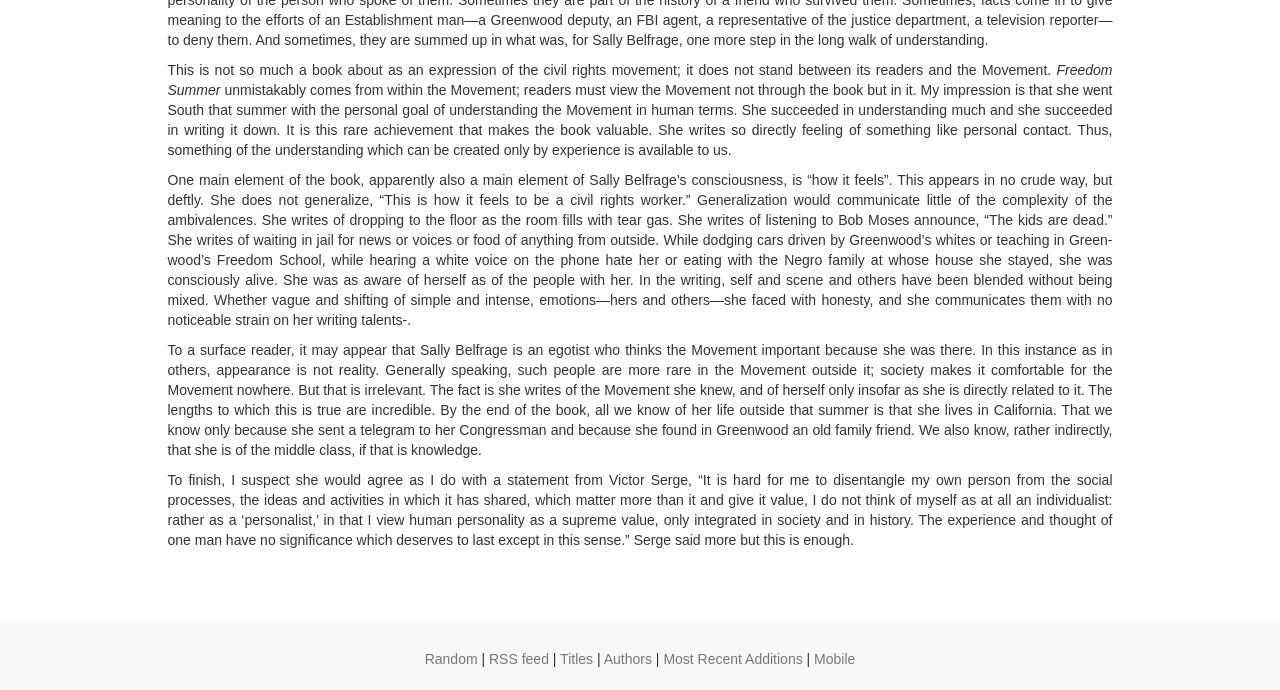Provide the bounding box coordinates for the UI element that is described by this text: "Most Recent Additions". The coordinates should be in the form of four float numbers between 0 and 1: [left, top, right, bottom].

[0.518, 0.944, 0.627, 0.967]